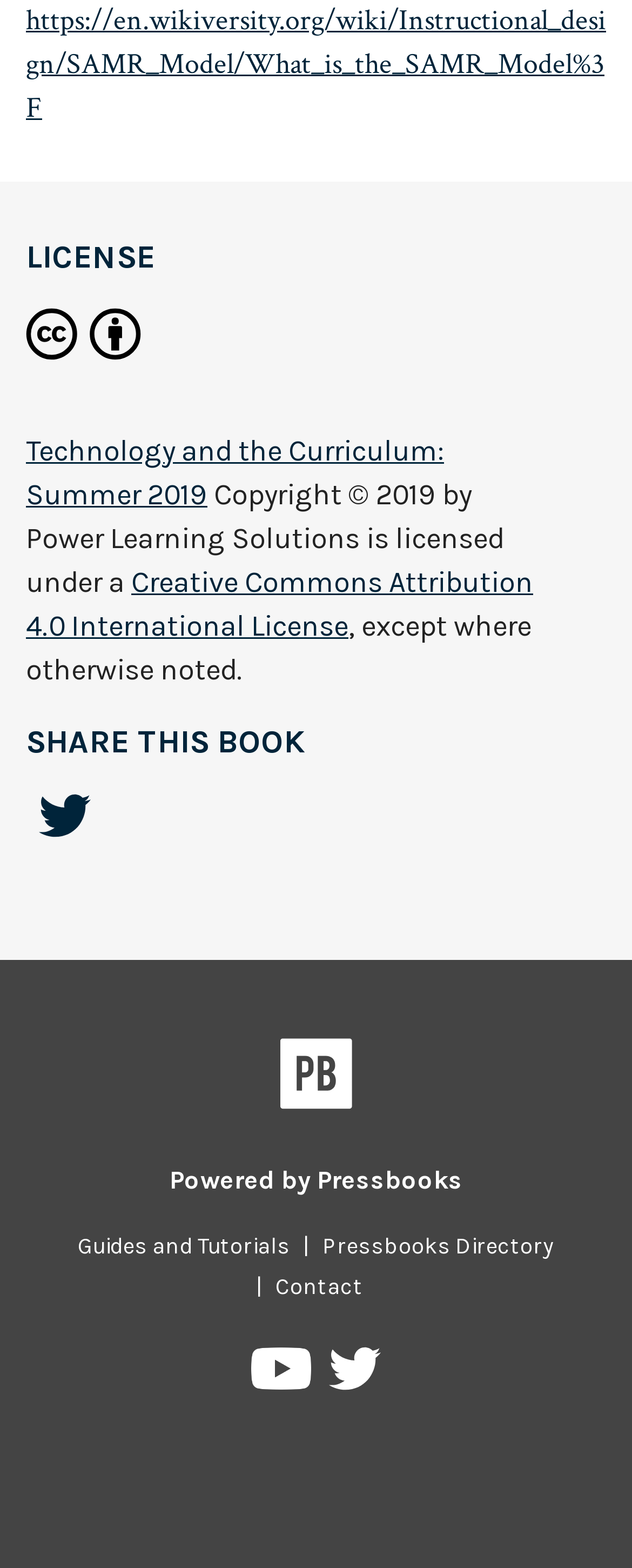Examine the screenshot and answer the question in as much detail as possible: What is the platform that powers the website?

The platform that powers the website can be determined by looking at the link with the text 'Powered by Pressbooks' which is located at the bottom of the page.